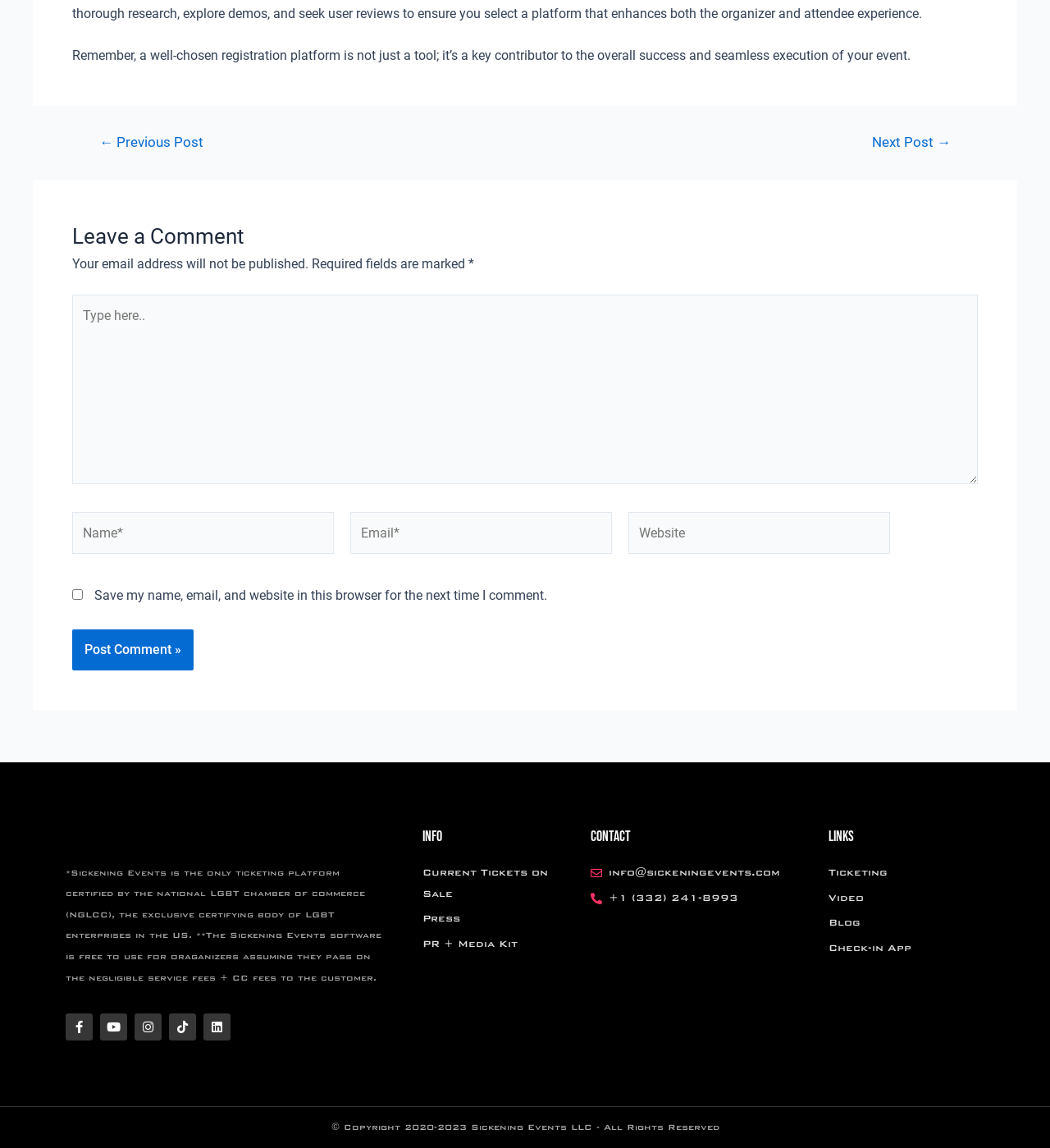Find and provide the bounding box coordinates for the UI element described here: "parent_node: Name* name="author" placeholder="Name*"". The coordinates should be given as four float numbers between 0 and 1: [left, top, right, bottom].

[0.069, 0.446, 0.318, 0.483]